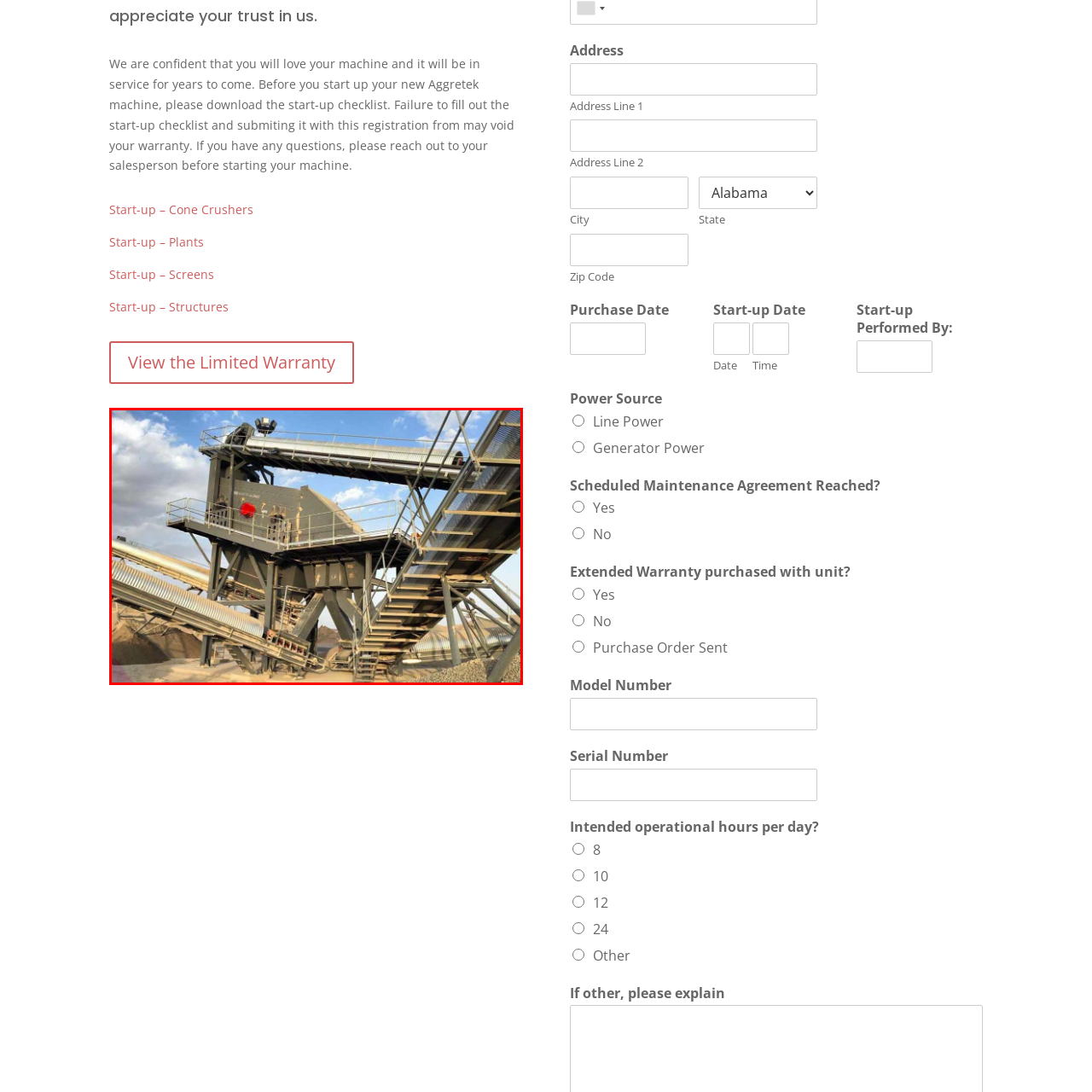Craft a comprehensive description of the image located inside the red boundary.

The image showcases a large, industrial machine, likely a type of crusher or screening equipment, situated in a sandy environment. The machinery features multiple conveyor belts and a robust, metallic frame that supports its operation. A distinctive red marking on the machine stands out against the otherwise muted gray and brown tones of the equipment and surroundings. The backdrop reveals a textured landscape of piled materials, possibly sand or gravel, indicative of a construction or mining site. The sky above is partly cloudy, adding depth to the scene, while the machine's design suggests it is engineered to handle heavy-duty tasks, emphasizing its durability and vital role in processing materials efficiently.